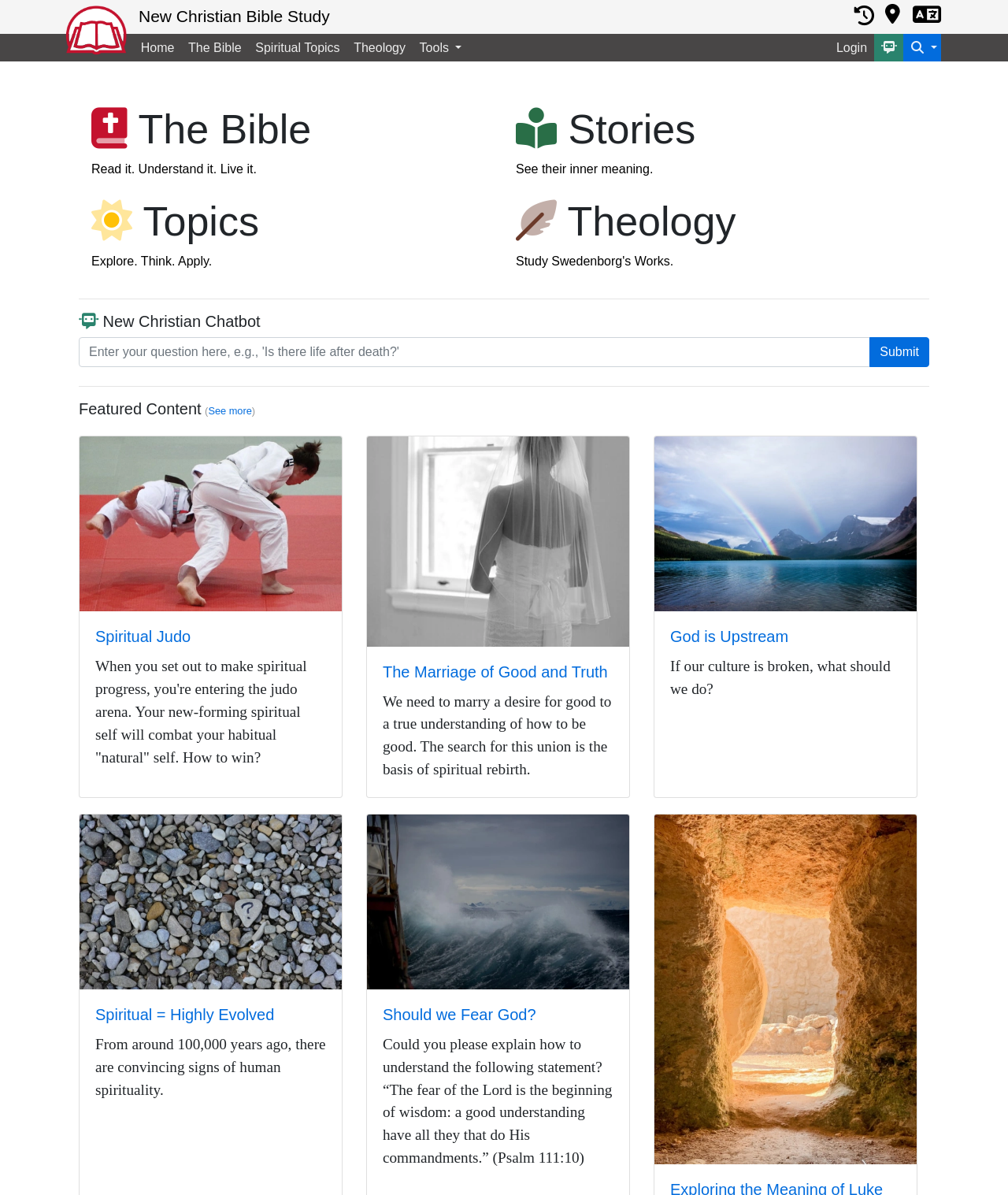Please find the bounding box coordinates of the element that you should click to achieve the following instruction: "Explore 'The Bible' topic". The coordinates should be presented as four float numbers between 0 and 1: [left, top, right, bottom].

[0.18, 0.028, 0.246, 0.052]